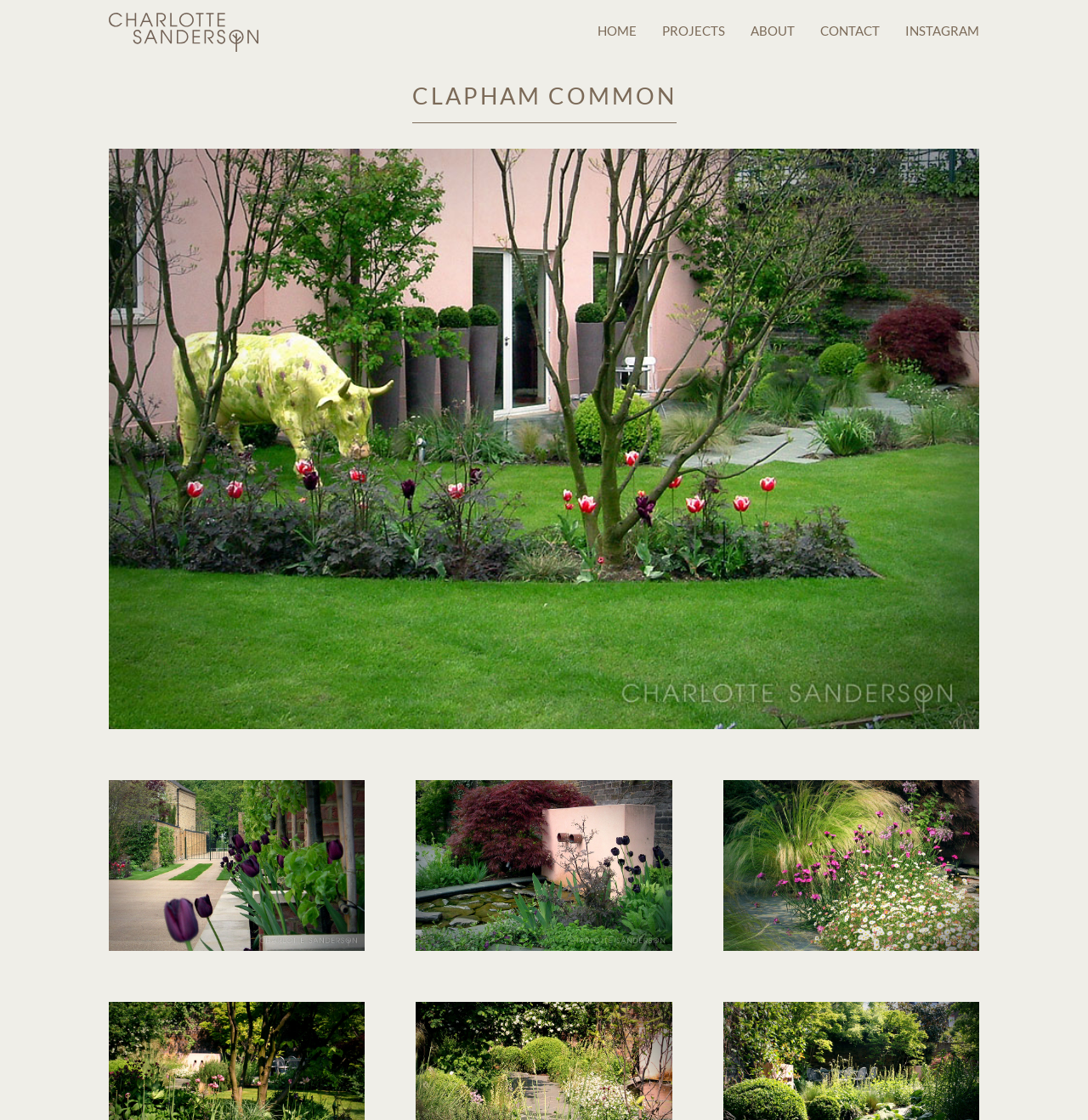Give a complete and precise description of the webpage's appearance.

The webpage is about Clapham Common, a project by Charlotte Sanderson Garden Design. At the top, there are six links: HOME, PROJECTS, ABOUT, CONTACT, and INSTAGRAM, aligned horizontally and evenly spaced. Below these links, a prominent heading "CLAPHAM COMMON" is centered.

The main content of the page features three images, arranged horizontally and taking up most of the page's width. The first image is located on the left, the second in the center, and the third on the right. Each image has a corresponding link wrapped around it.